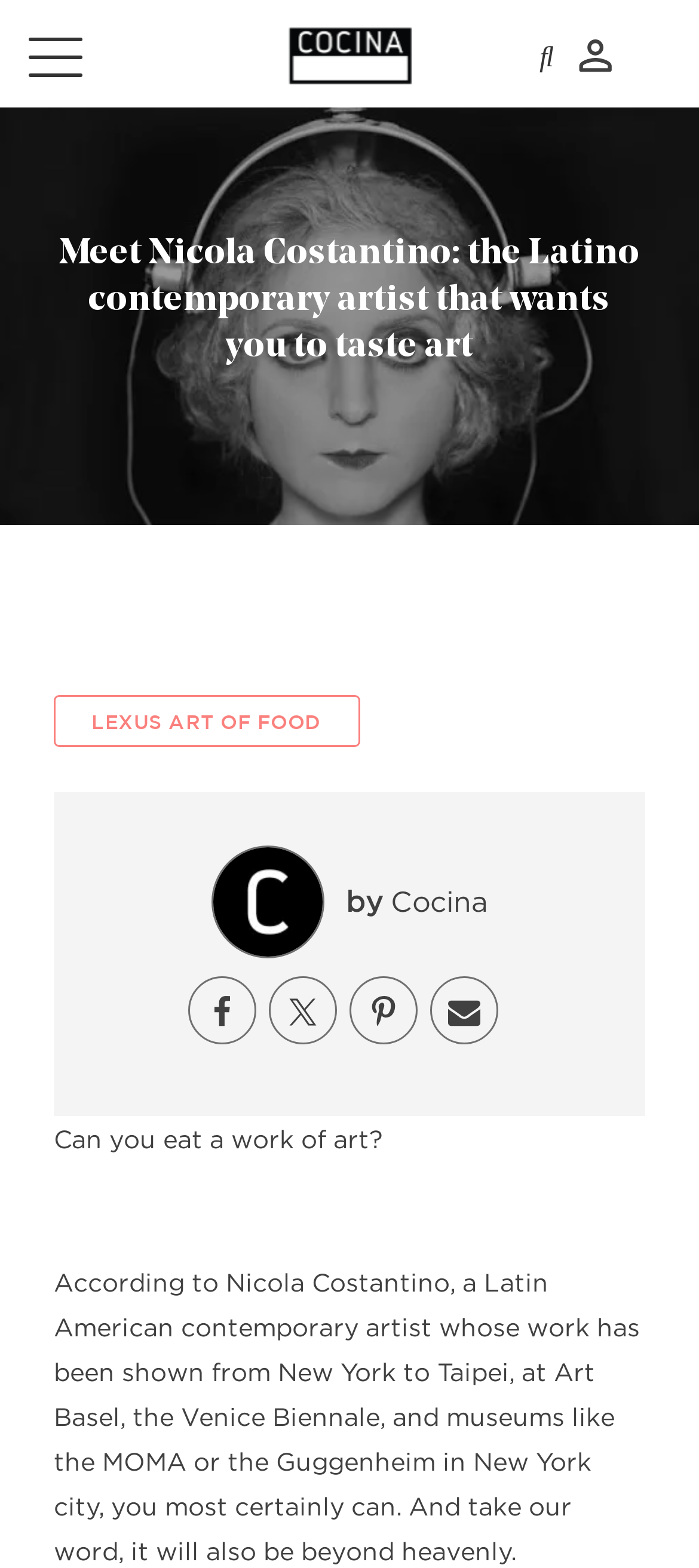Locate the bounding box of the UI element described by: "Lexus Art of Food" in the given webpage screenshot.

[0.077, 0.443, 0.514, 0.476]